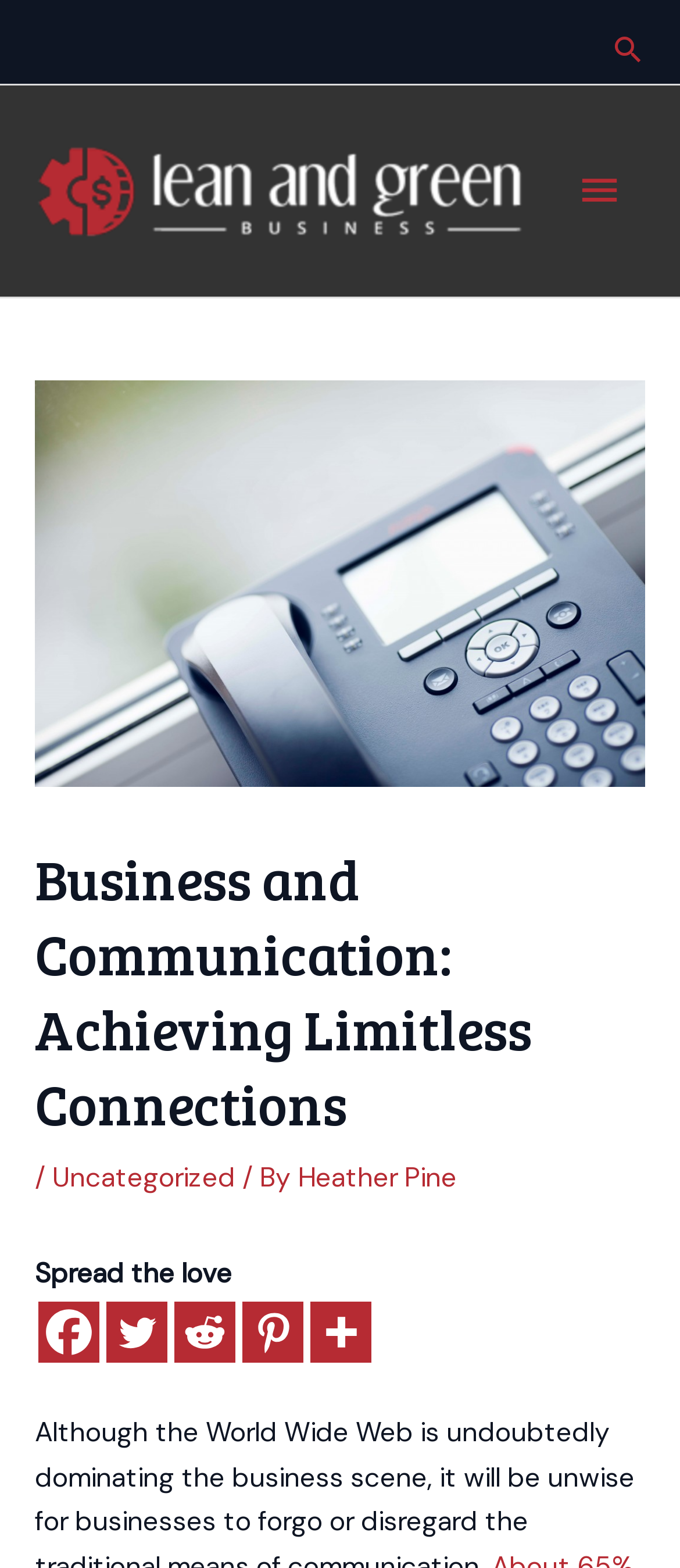What is the author of the article?
Based on the image, answer the question with as much detail as possible.

The link element with the text 'Heather Pine' is located near the top of the webpage, suggesting that Heather Pine is the author of the article.